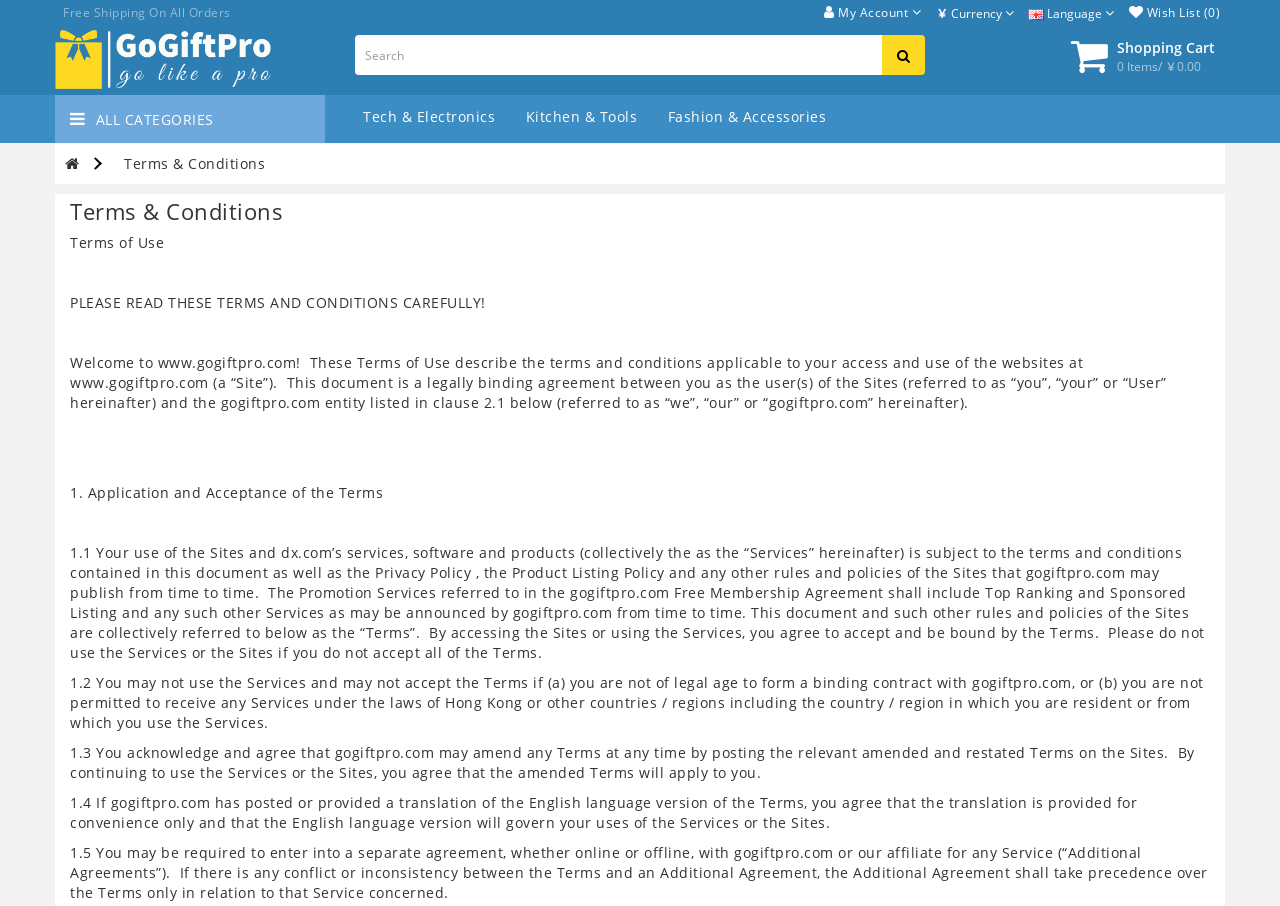Please determine the bounding box of the UI element that matches this description: shopping cart0 items / ￥0.00. The coordinates should be given as (top-left x, top-left y, bottom-right x, bottom-right y), with all values between 0 and 1.

[0.832, 0.039, 0.957, 0.085]